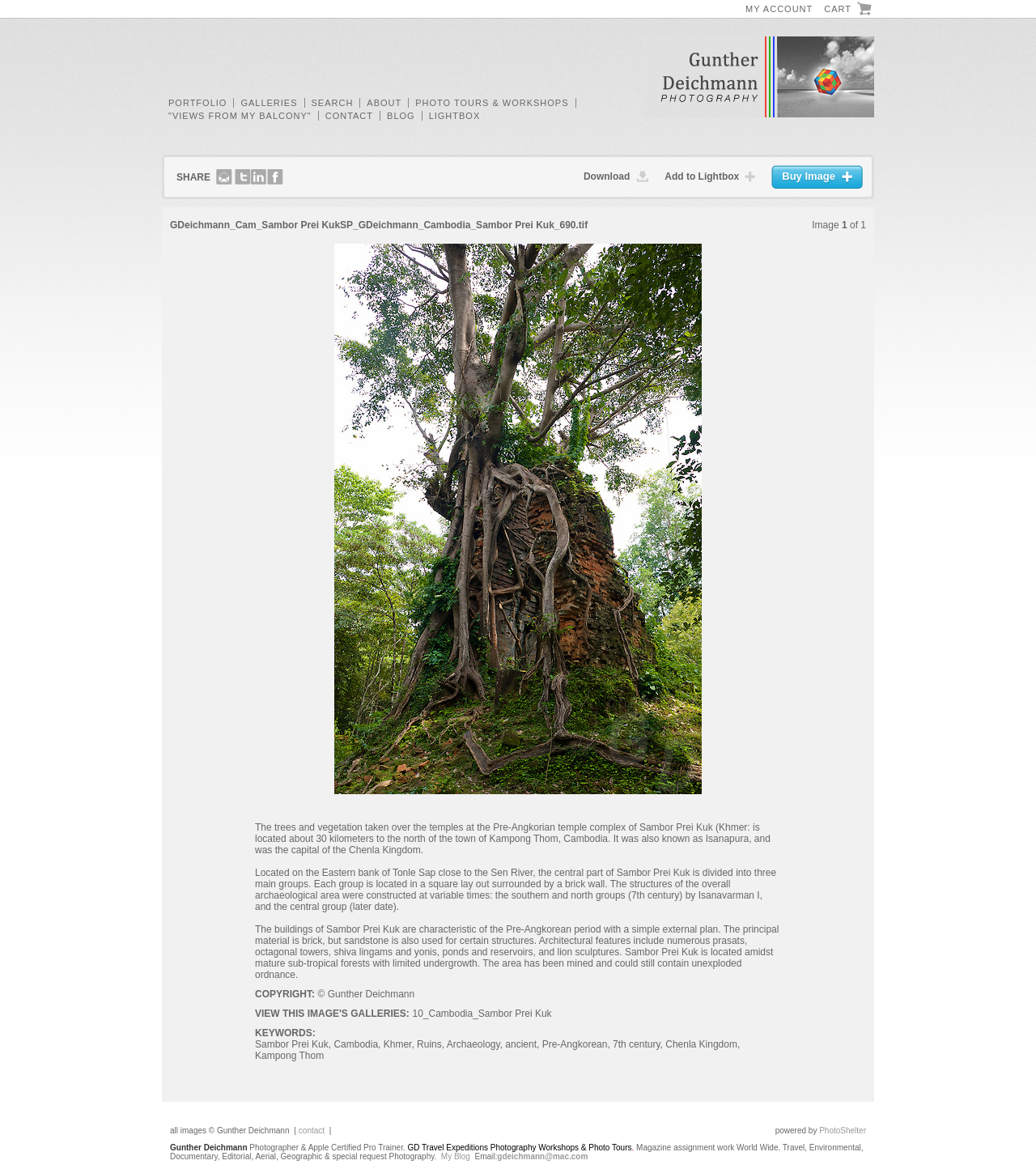Please give the bounding box coordinates of the area that should be clicked to fulfill the following instruction: "Click on PORTFOLIO". The coordinates should be in the format of four float numbers from 0 to 1, i.e., [left, top, right, bottom].

[0.159, 0.082, 0.223, 0.093]